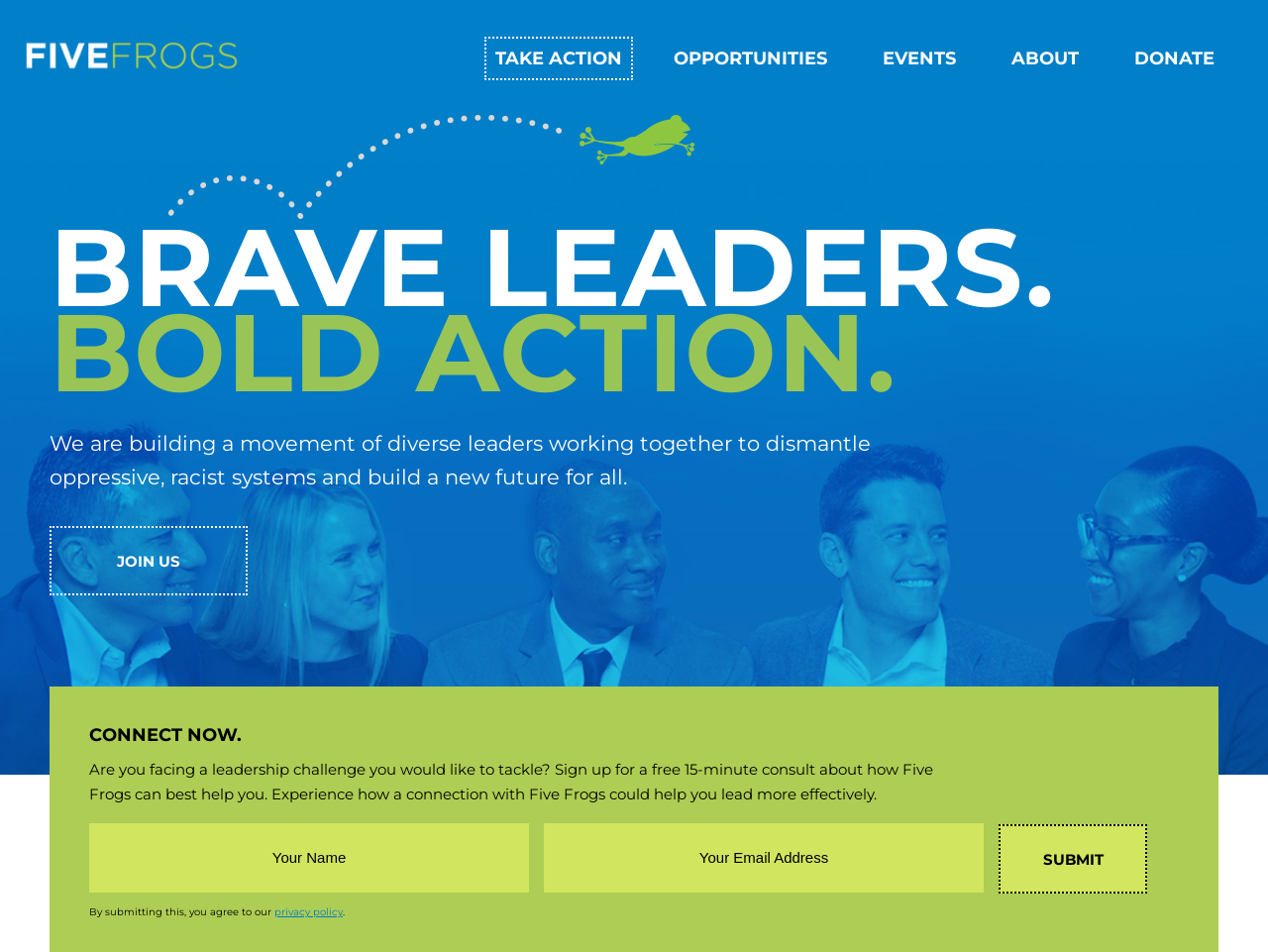From the given element description: "Bruckner Ex Libris Cards", find the bounding box for the UI element. Provide the coordinates as four float numbers between 0 and 1, in the order [left, top, right, bottom].

None